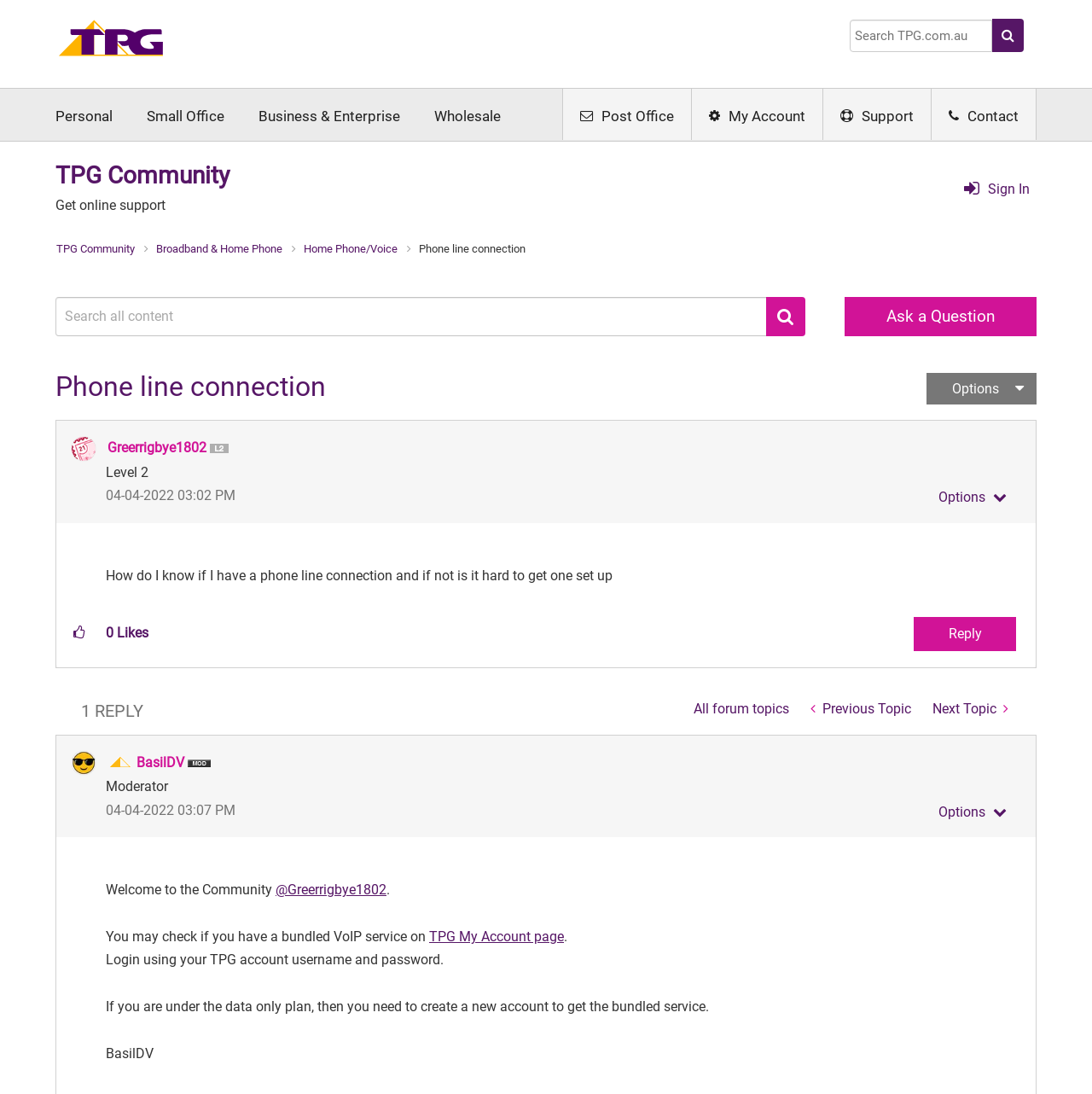Determine the bounding box coordinates of the clickable area required to perform the following instruction: "Ask a question". The coordinates should be represented as four float numbers between 0 and 1: [left, top, right, bottom].

[0.774, 0.271, 0.949, 0.307]